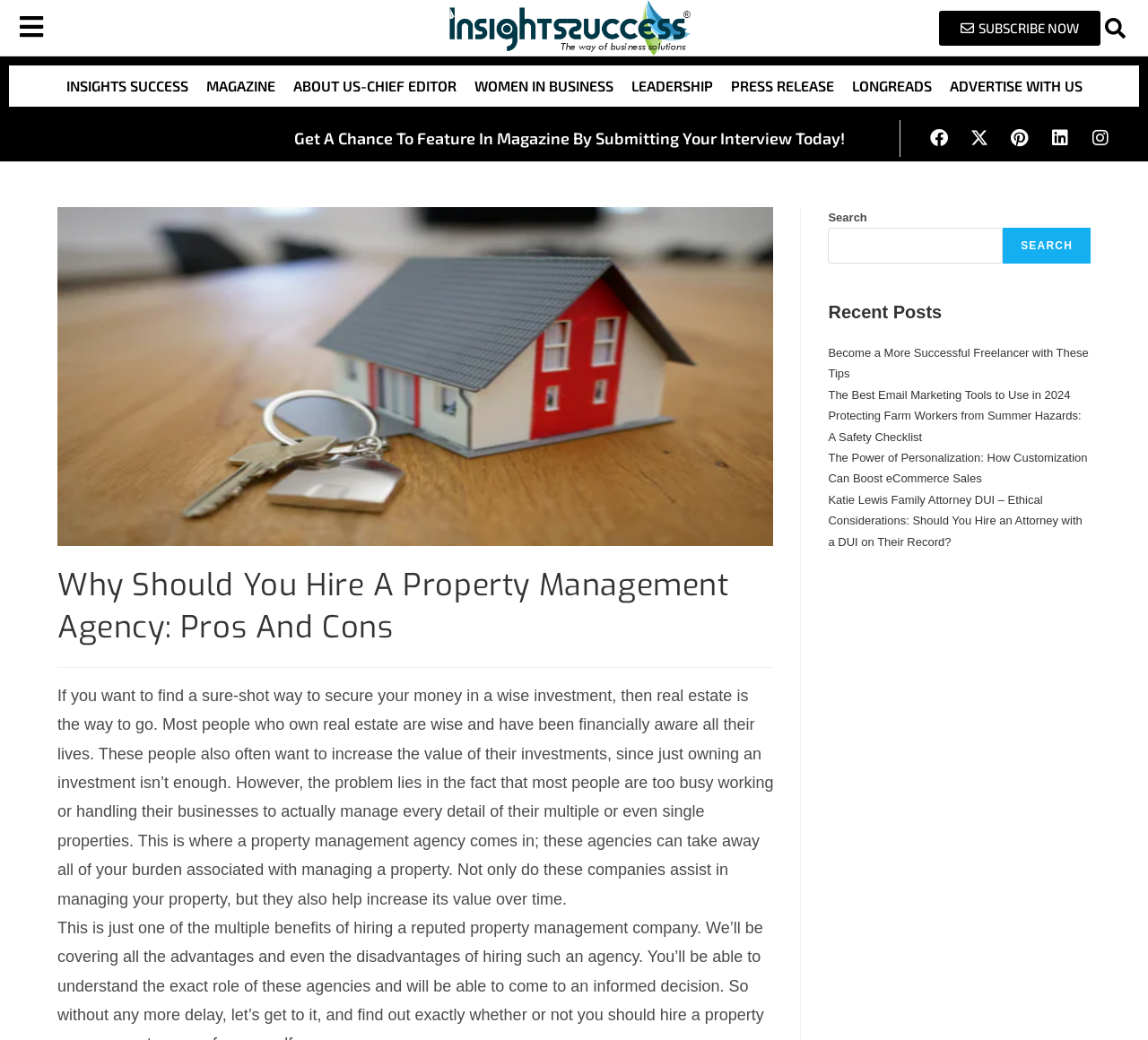Please look at the image and answer the question with a detailed explanation: How many social media links are at the bottom of the webpage?

At the bottom of the webpage, there are five social media links, including Facebook, Twitter, Pinterest, Linkedin, and Instagram.